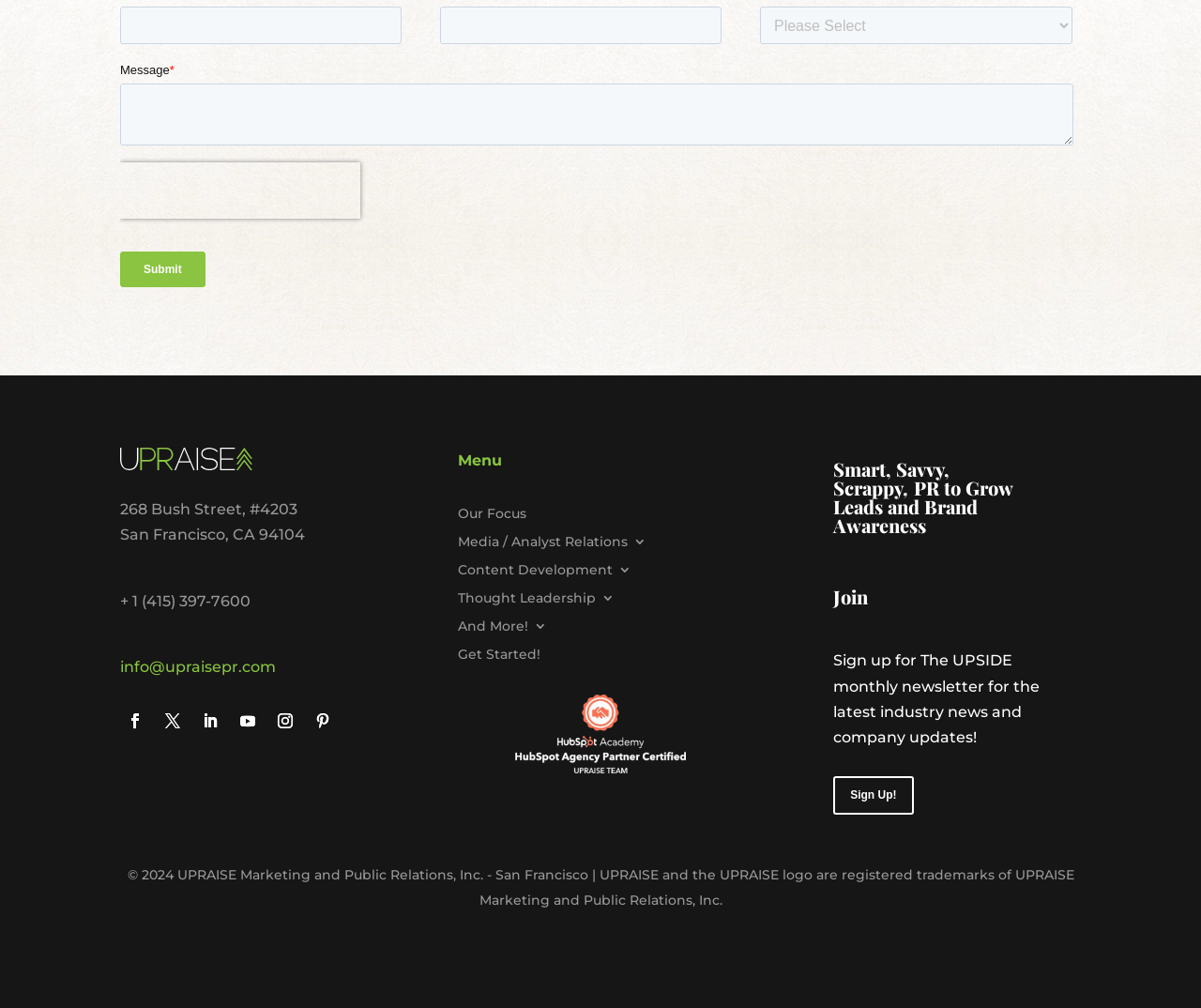Please determine the bounding box coordinates of the clickable area required to carry out the following instruction: "Learn more about UPRAISE". The coordinates must be four float numbers between 0 and 1, represented as [left, top, right, bottom].

[0.694, 0.456, 0.869, 0.54]